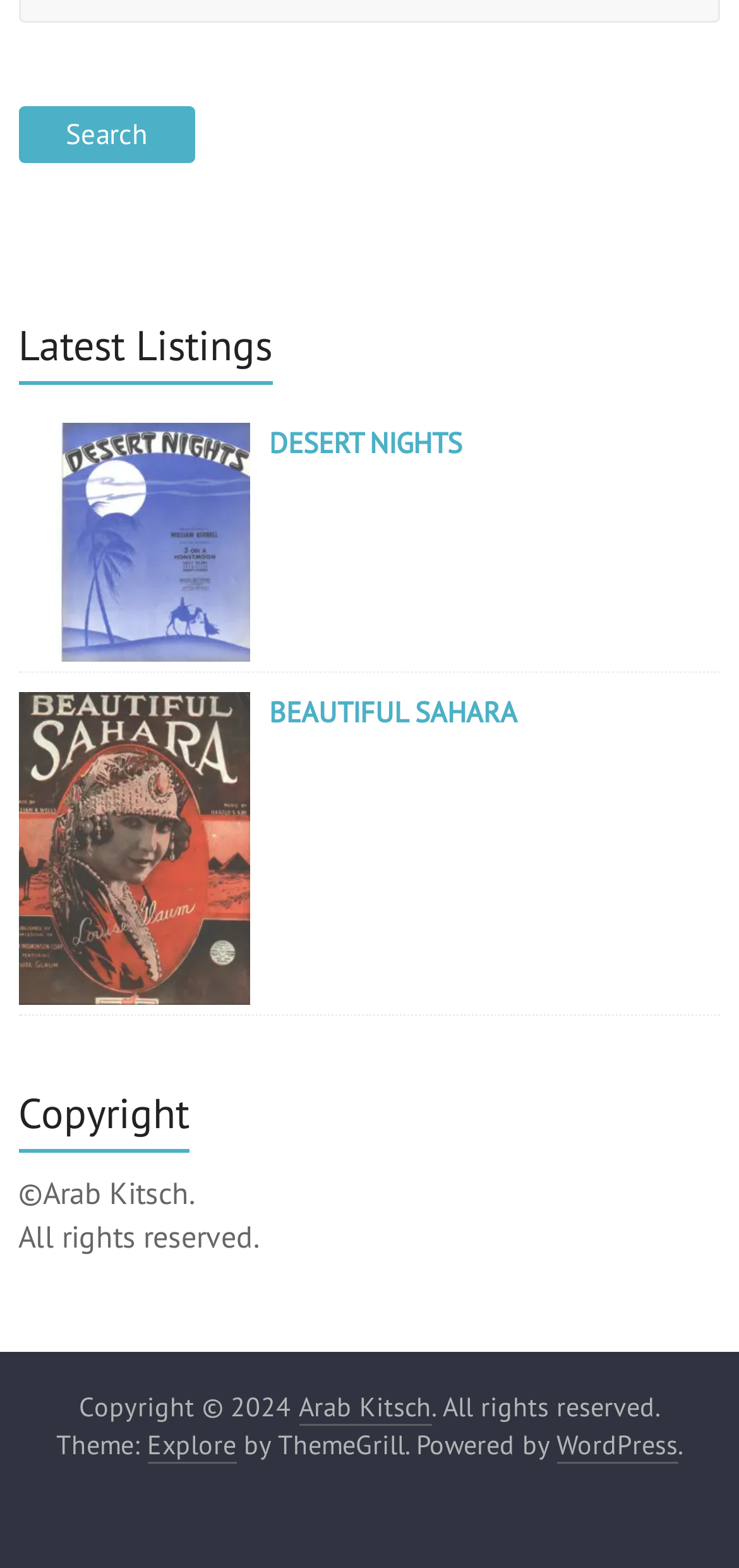Provide the bounding box coordinates of the HTML element described as: "Explore". The bounding box coordinates should be four float numbers between 0 and 1, i.e., [left, top, right, bottom].

[0.199, 0.91, 0.319, 0.933]